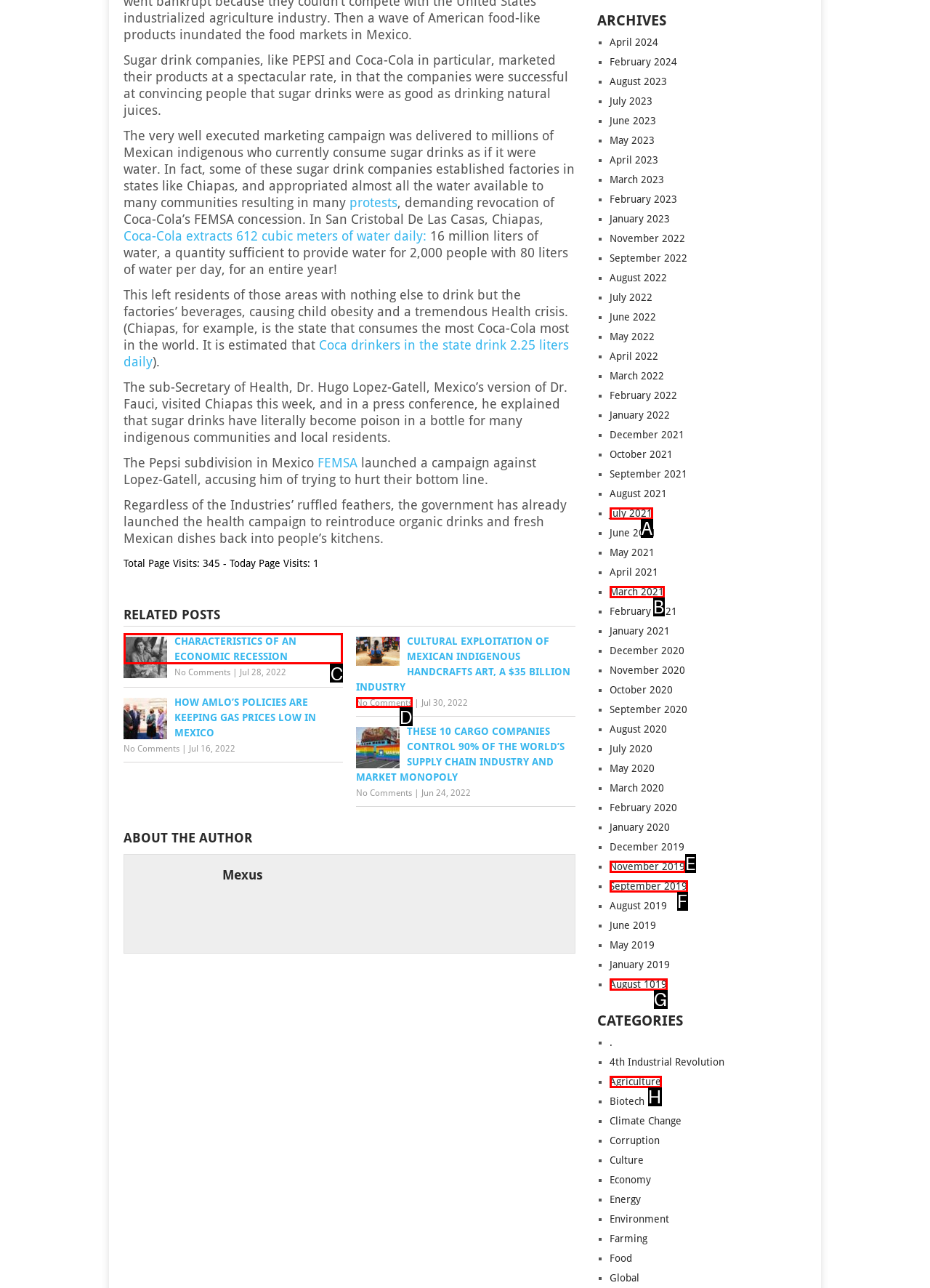Select the option that matches the description: GQ Style. Answer with the letter of the correct option directly.

None